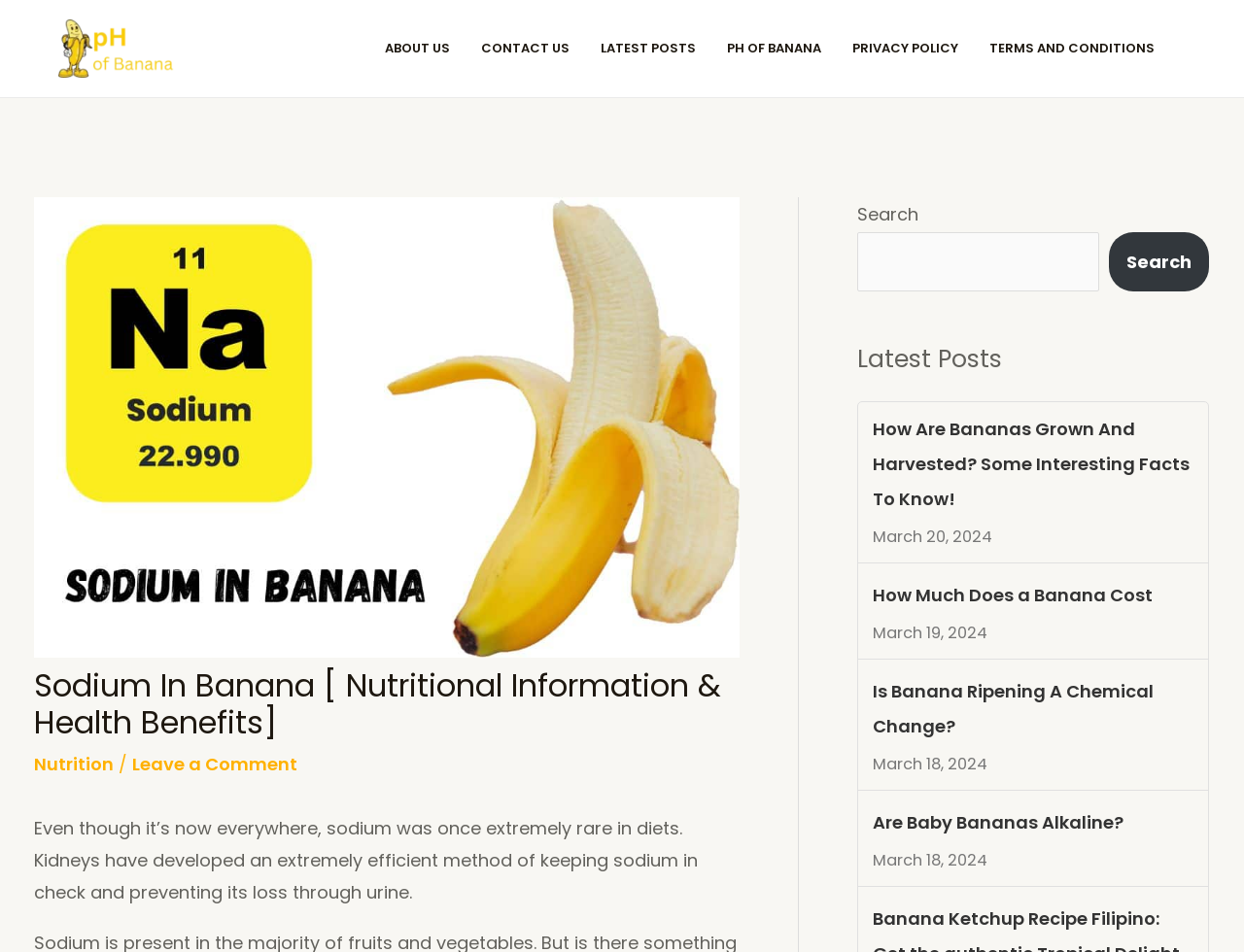Could you specify the bounding box coordinates for the clickable section to complete the following instruction: "Click the Ph Of Banana Logo"?

[0.047, 0.02, 0.141, 0.082]